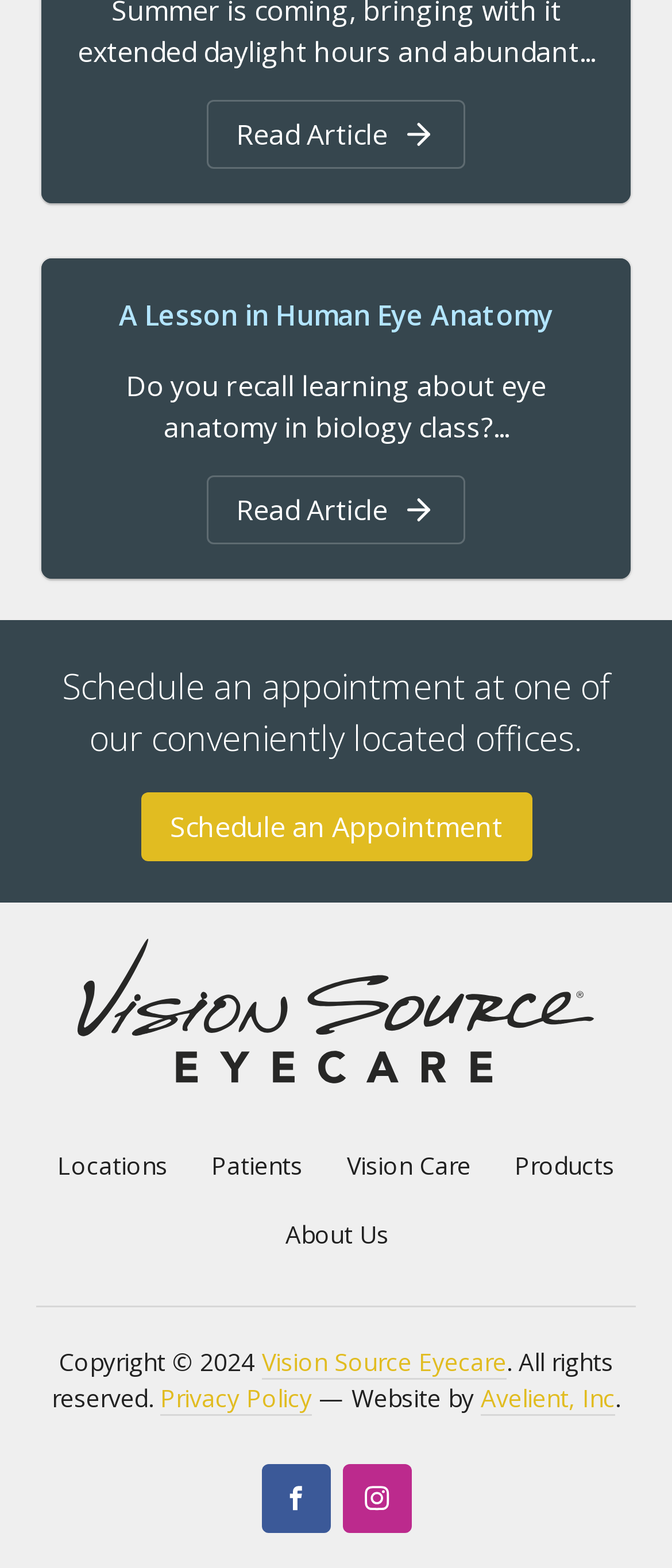Given the following UI element description: "Vision Source Eyecare", find the bounding box coordinates in the webpage screenshot.

[0.39, 0.858, 0.754, 0.88]